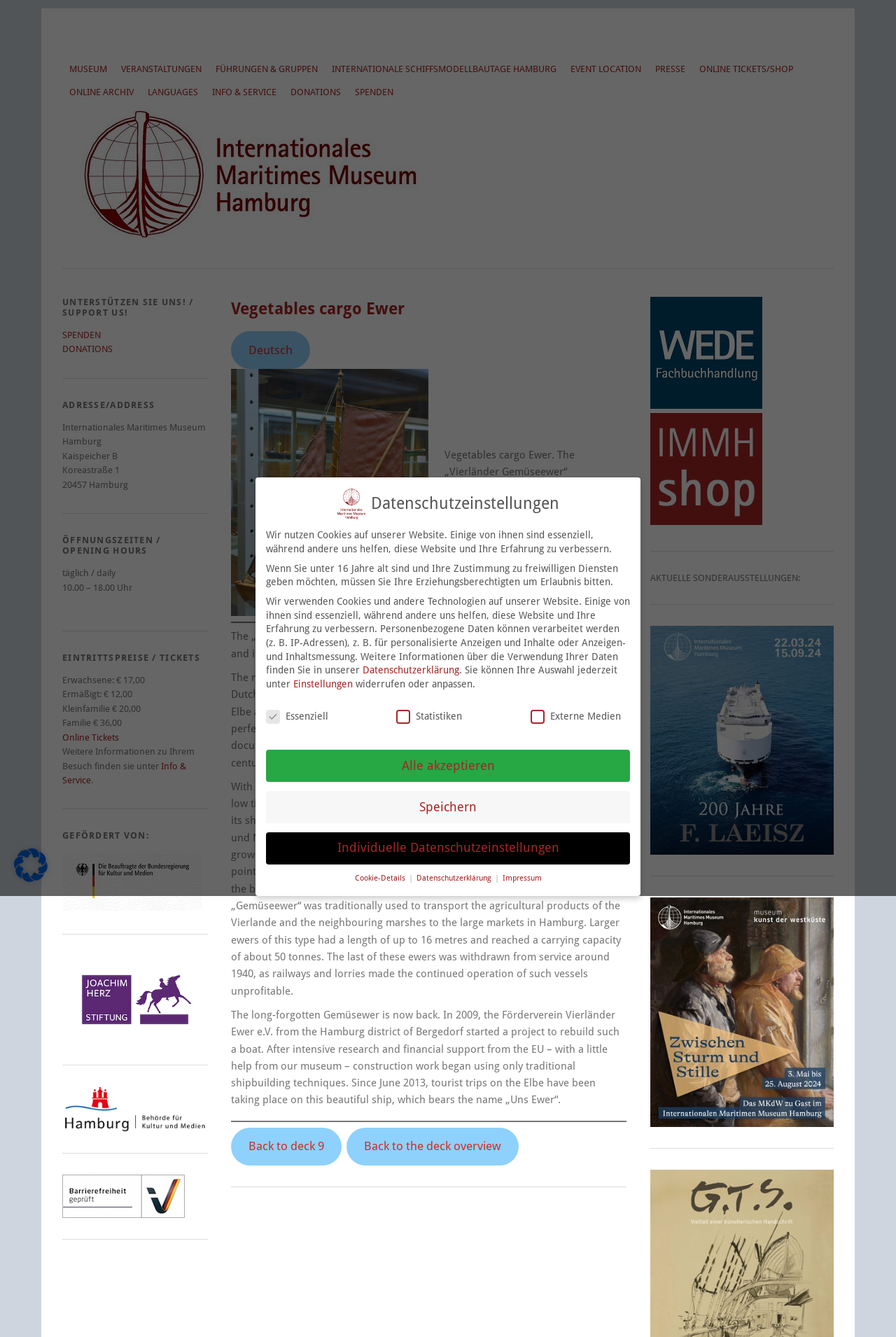Use a single word or phrase to answer the question: 
What is the name of the ship?

Uns Ewer